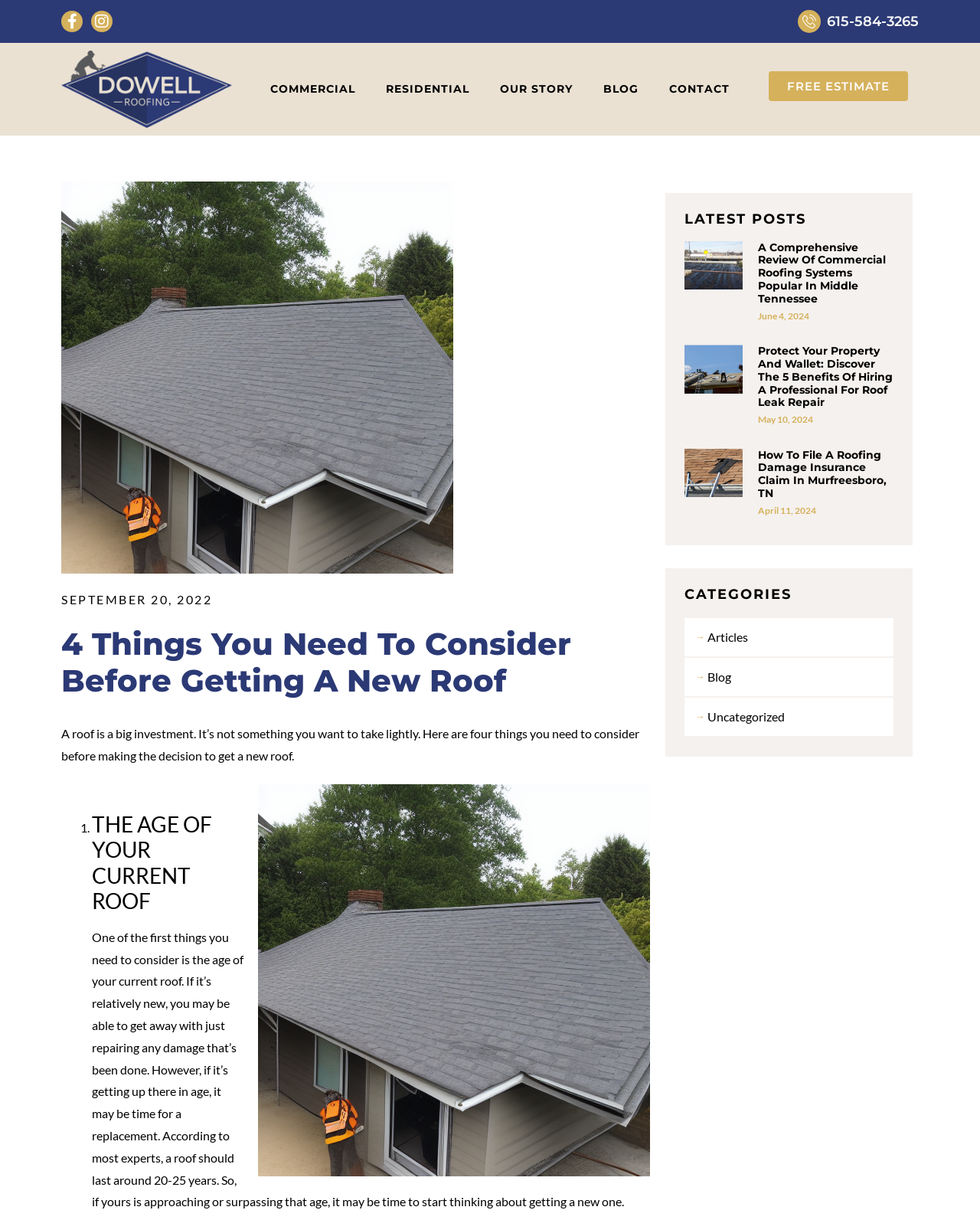Please specify the bounding box coordinates of the clickable section necessary to execute the following command: "Get a free estimate".

[0.784, 0.058, 0.927, 0.083]